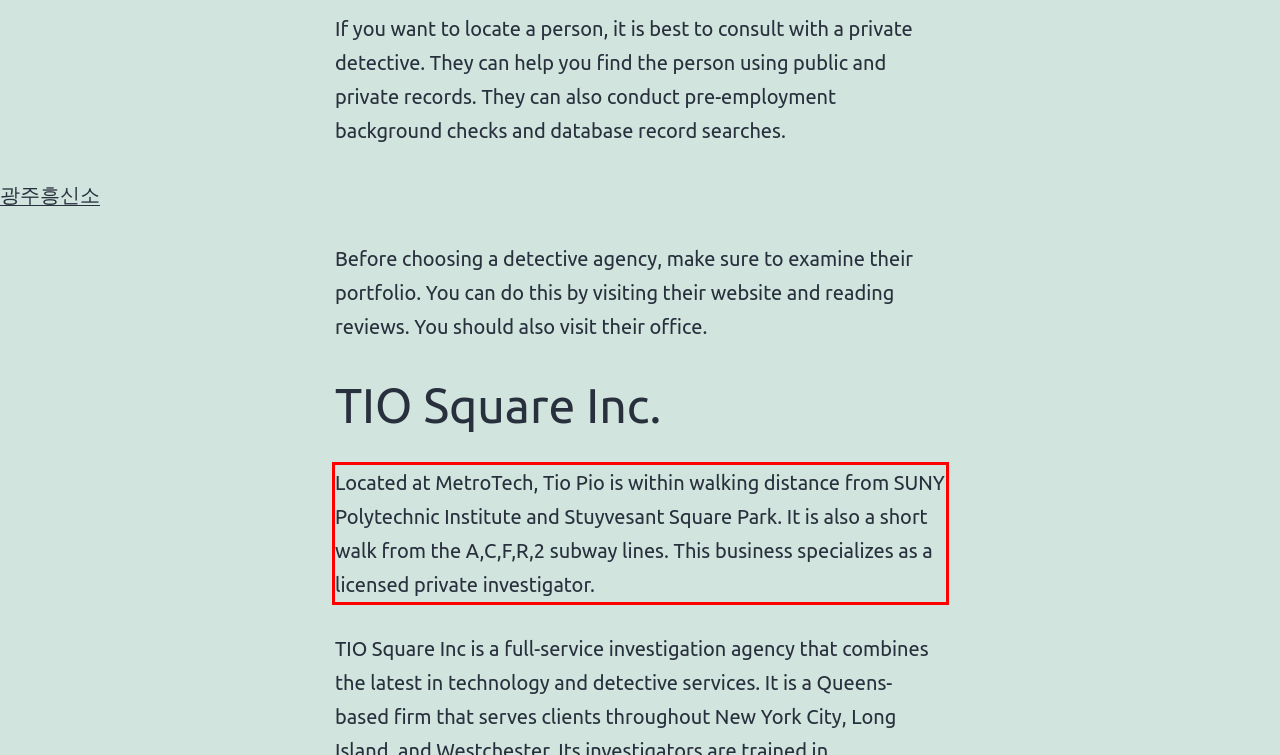Identify the red bounding box in the webpage screenshot and perform OCR to generate the text content enclosed.

Located at MetroTech, Tio Pio is within walking distance from SUNY Polytechnic Institute and Stuyvesant Square Park. It is also a short walk from the A,C,F,R,2 subway lines. This business specializes as a licensed private investigator.